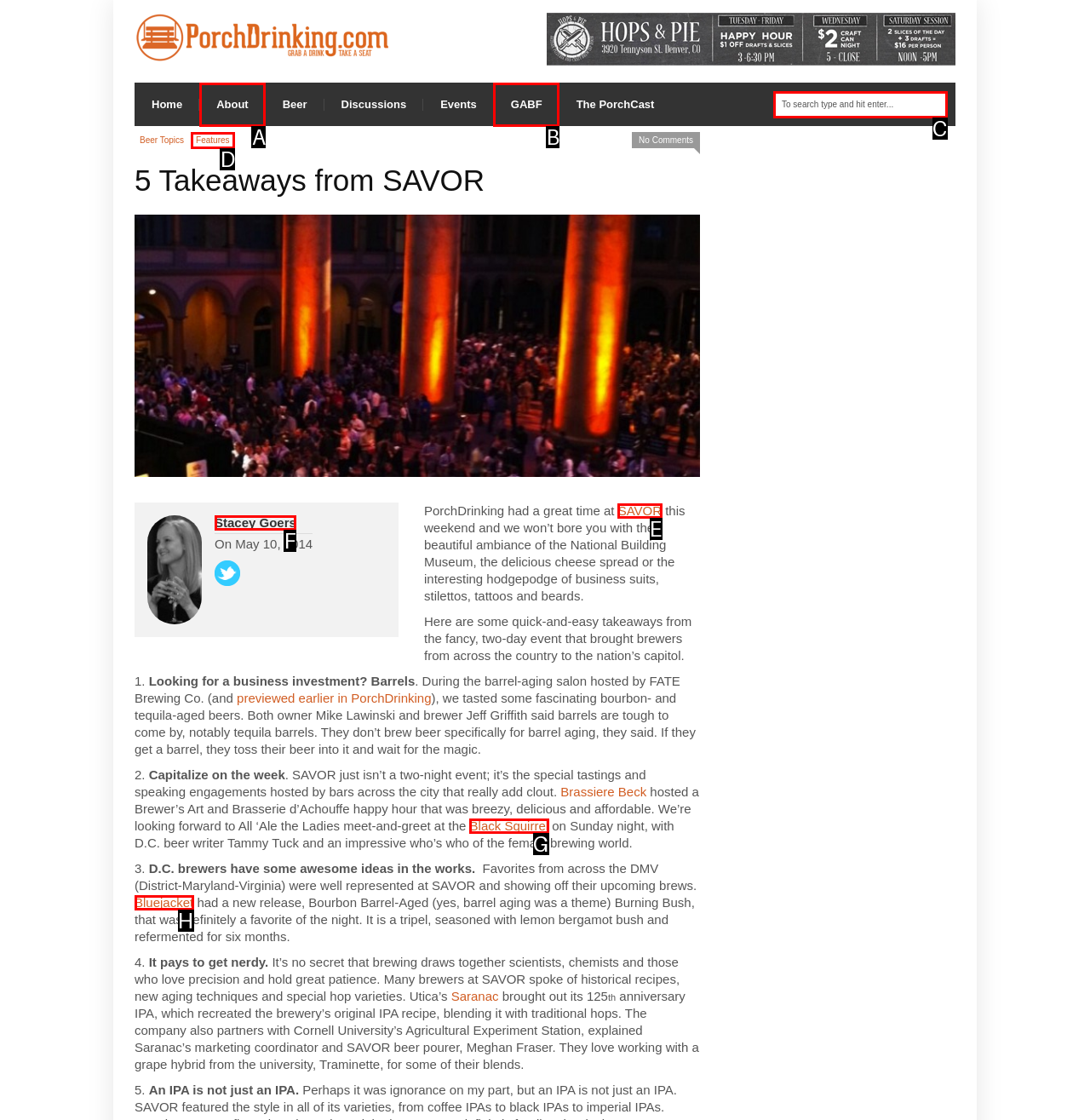Choose the UI element that best aligns with the description: Black Squirrel
Respond with the letter of the chosen option directly.

G